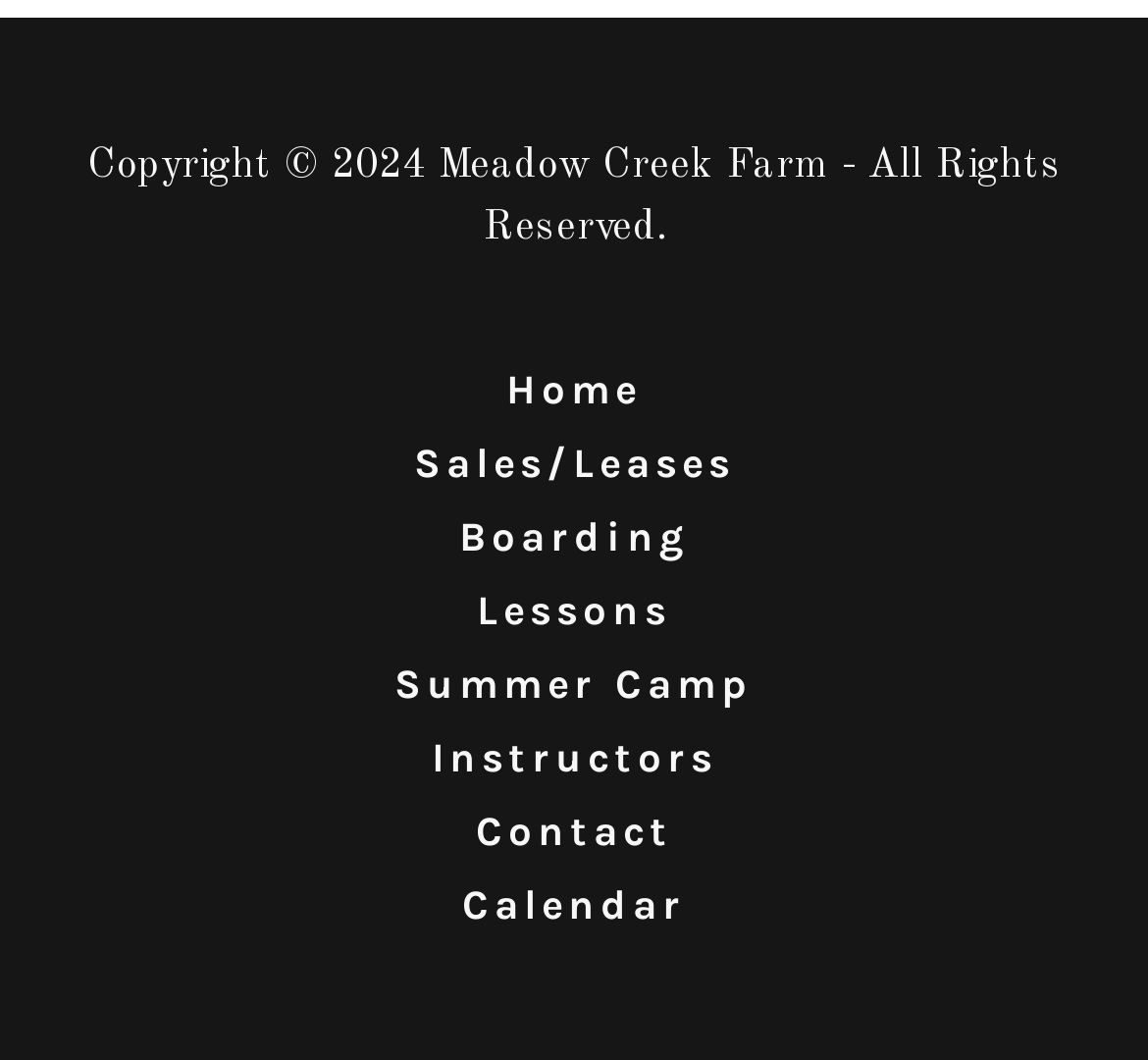Answer the question below with a single word or a brief phrase: 
What services are offered by the farm?

Sales, Leases, Boarding, Lessons, Summer Camp